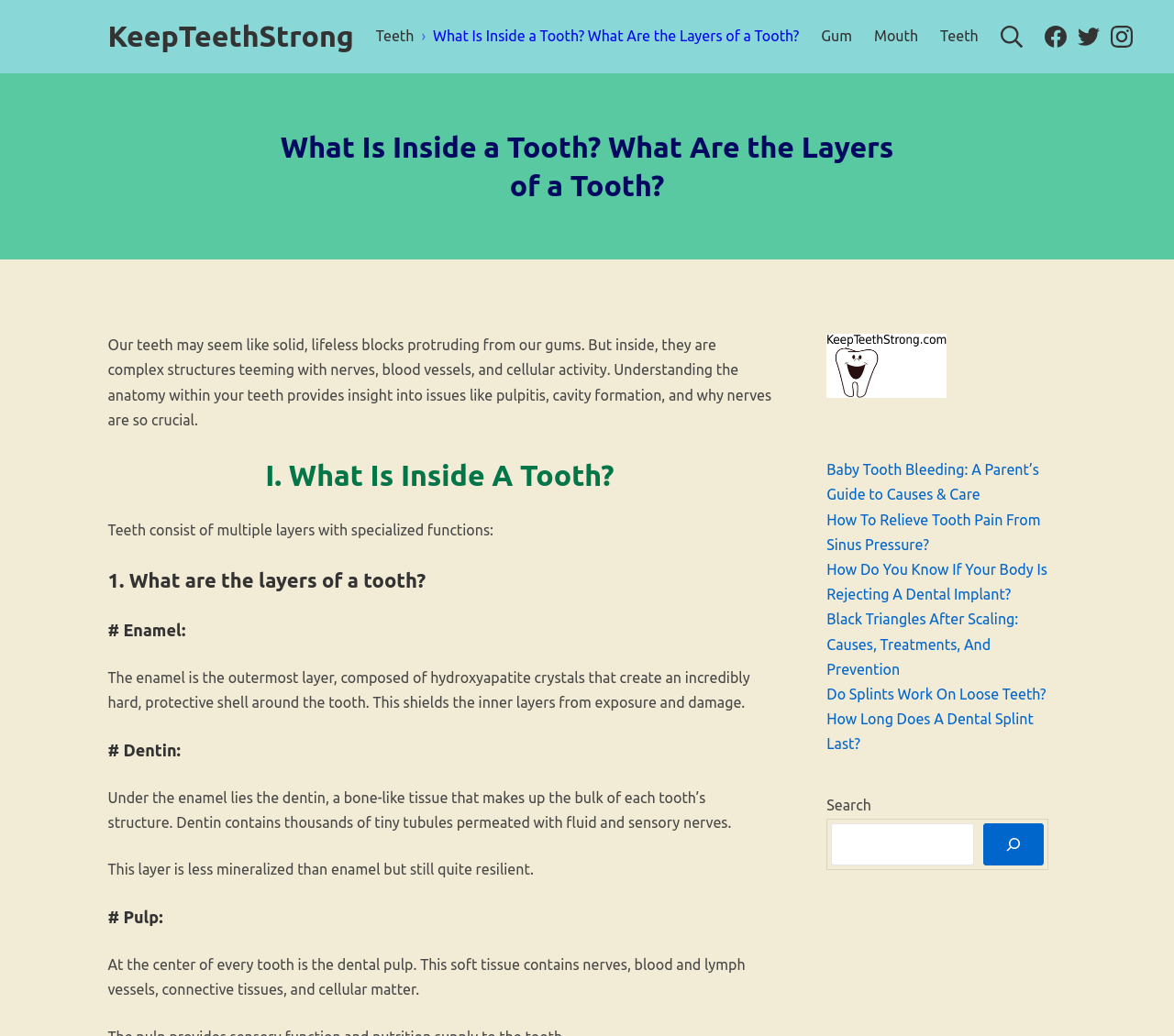Answer this question in one word or a short phrase: What is the function of dentin in a tooth?

Makes up bulk of tooth structure